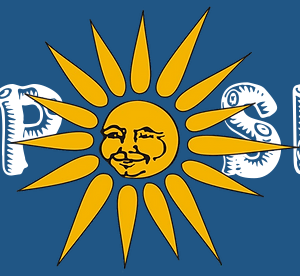Refer to the image and offer a detailed explanation in response to the question: What is the name of the camp featured in the logo?

The name of the camp featured in the logo is Camp SMILE because the caption states that the camp's name, 'Camp SMILE', is playfully integrated into the design surrounding the sun.